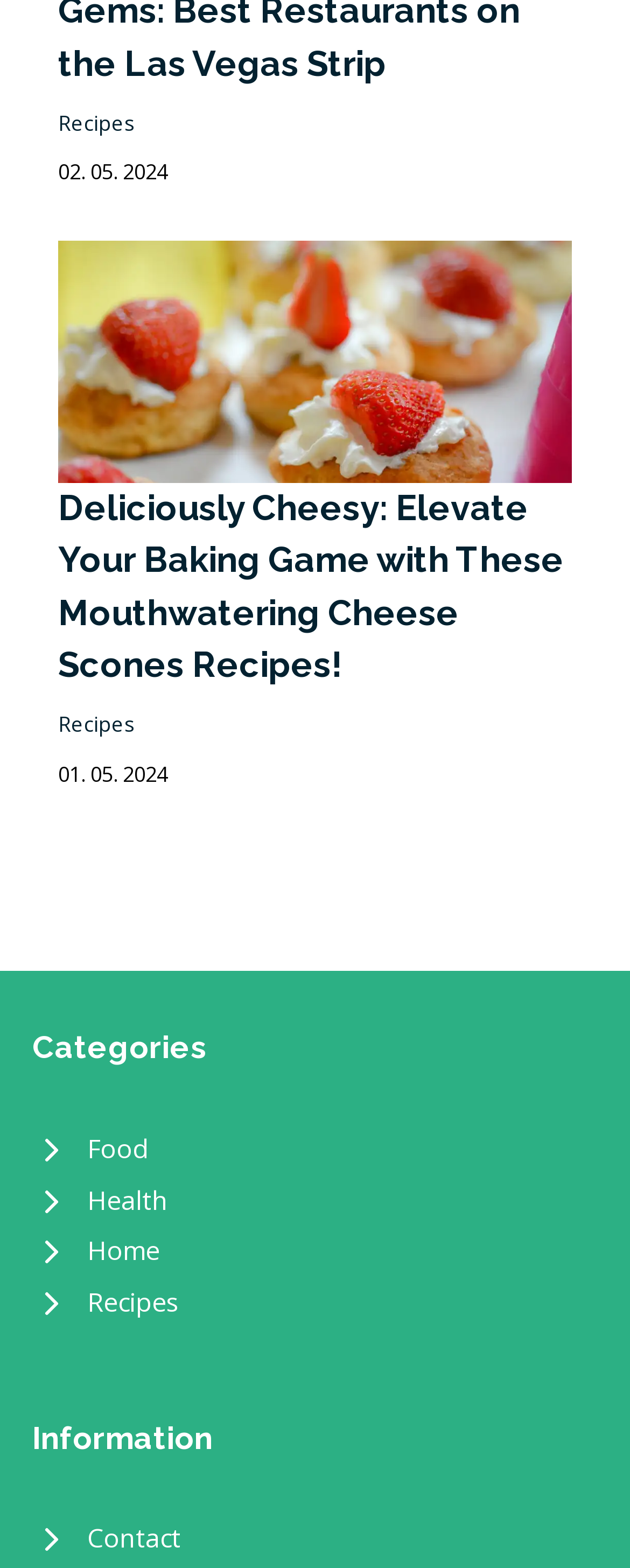How many categories are listed?
From the details in the image, provide a complete and detailed answer to the question.

I found the number of categories by looking at the child elements of the heading 'Categories' located at [0.051, 0.653, 0.949, 0.684]. There are four child elements: 'Food', 'Health', 'Home', and 'Recipes'.